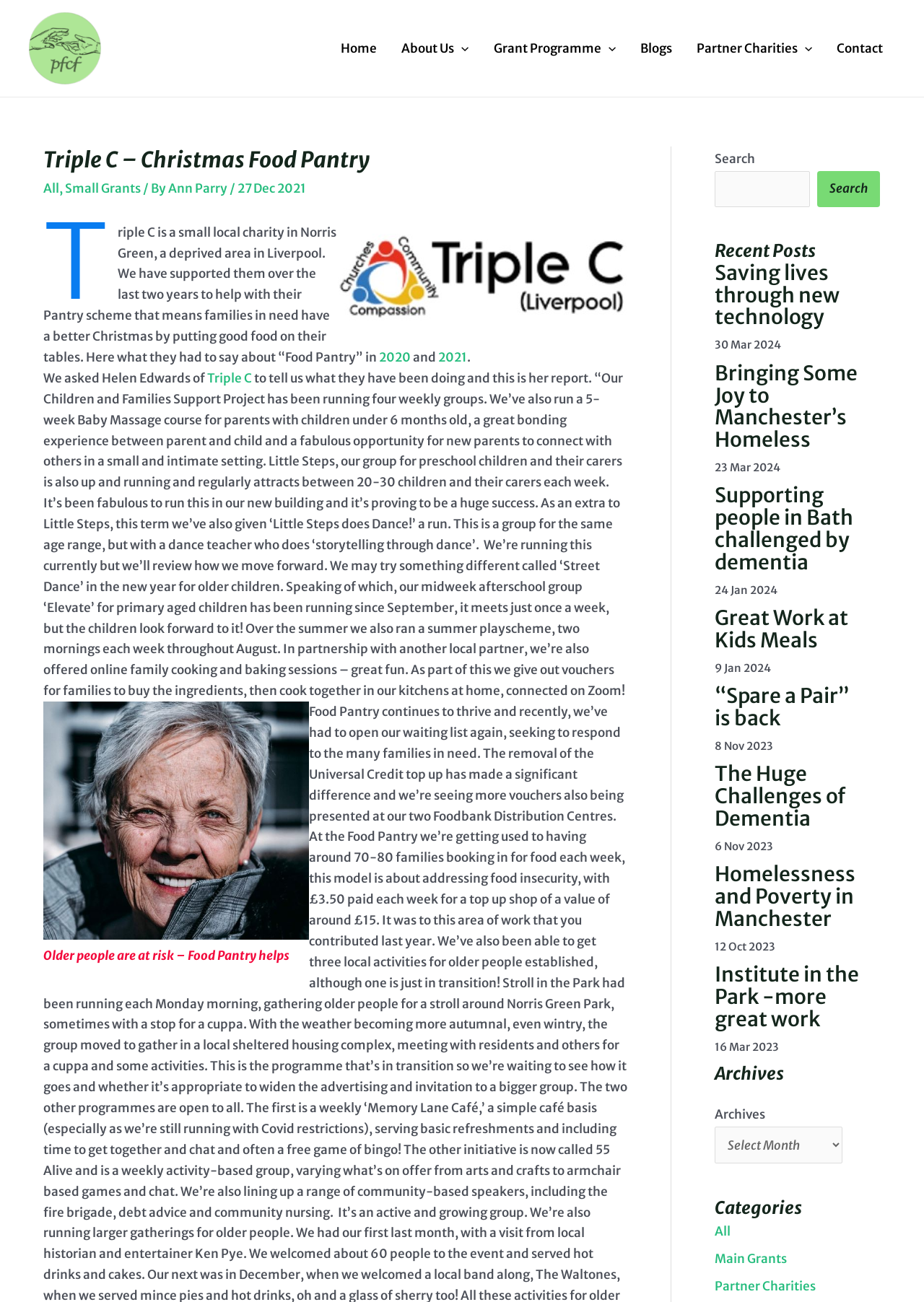Specify the bounding box coordinates of the area that needs to be clicked to achieve the following instruction: "Buy the Dragon Rainspout Statue".

None